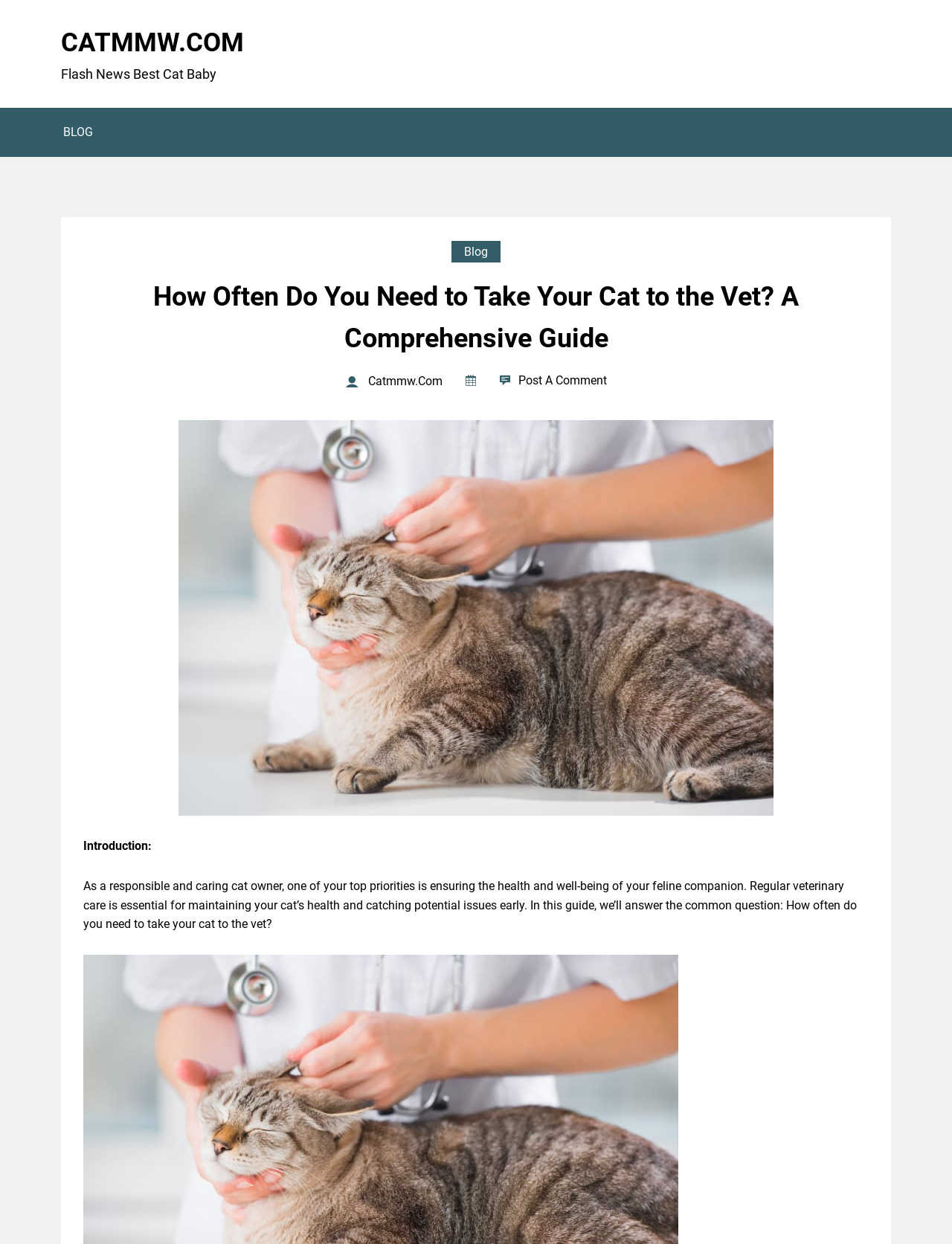What is the tone of the article?
Please ensure your answer to the question is detailed and covers all necessary aspects.

The language and structure of the introductory paragraph suggest an informative tone, as it provides factual information and sets the stage for a comprehensive guide, rather than being persuasive or promotional.